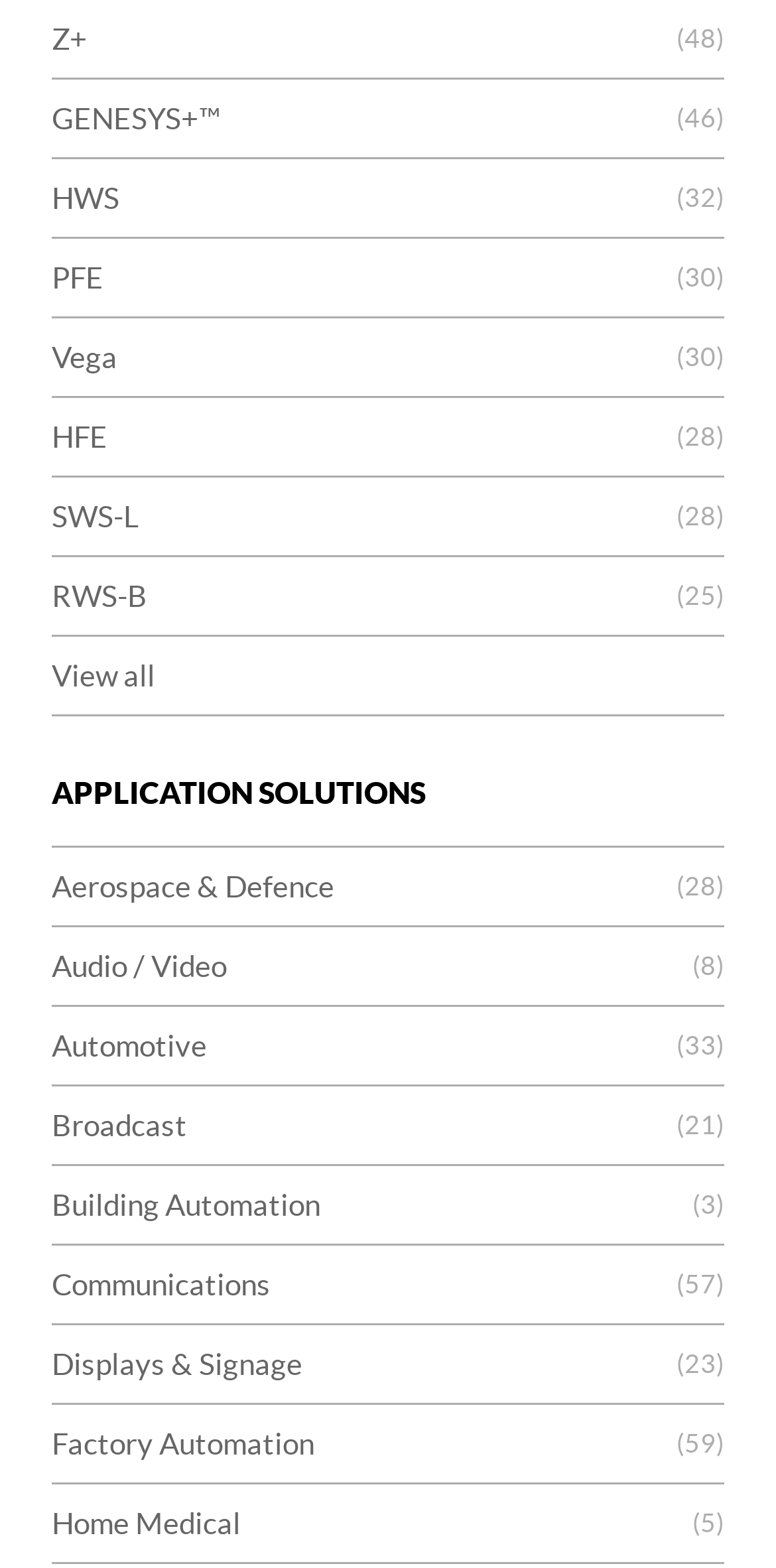Determine the bounding box coordinates for the area you should click to complete the following instruction: "Explore Aerospace & Defence solutions".

[0.067, 0.541, 0.933, 0.59]